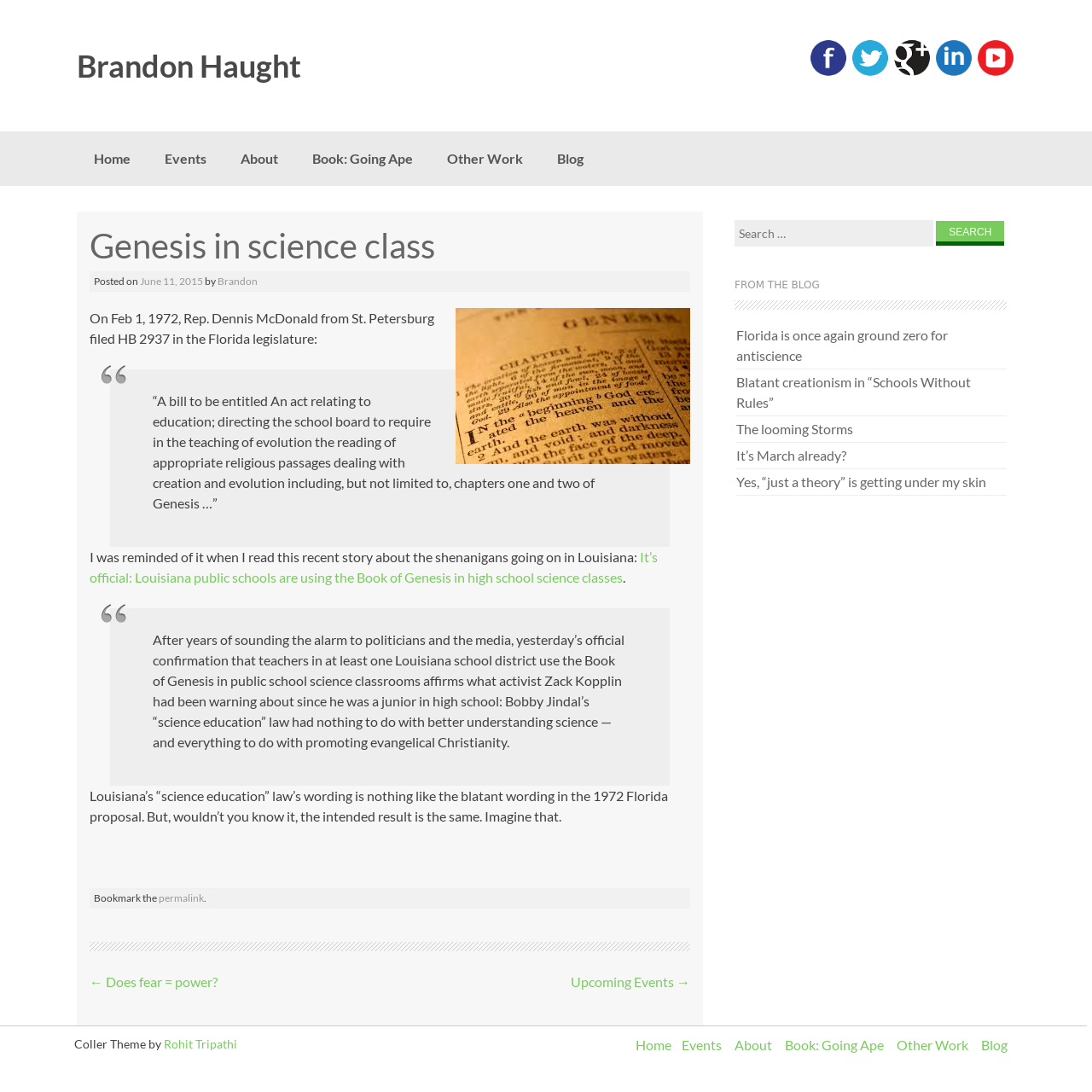Construct a comprehensive caption that outlines the webpage's structure and content.

This webpage is about Brandon Haught, with a focus on his blog post "Genesis in science class". At the top, there is a heading with the title "Brandon Haught" and a link to his name. Below that, there are social media links to Facebook, Twitter, Google Plus, LinkedIn, and YouTube, each accompanied by an image.

The main content of the page is divided into two sections. On the left, there is a navigation menu with links to "Home", "Events", "About", "Book: Going Ape", "Other Work", and "Blog". Below the navigation menu, there is a search bar with a button labeled "Search".

On the right, there is the blog post "Genesis in science class". The post has a heading with the title and a subheading with the date "June 11, 2015". The content of the post discusses a bill filed in the Florida legislature in 1972, which aimed to require the teaching of evolution in science classes, including the reading of religious passages from Genesis. The post also mentions a recent story about the use of the Book of Genesis in high school science classes in Louisiana.

The post includes two blockquotes, one with a quote from the 1972 Florida proposal and another with a quote from an article about the situation in Louisiana. There are also several links to other articles and websites.

At the bottom of the page, there is a footer section with links to "Post navigation", including a previous post titled "Does fear = power?" and a next post titled "Upcoming Events". There is also a section titled "FROM THE BLOG" with links to several other blog posts. Finally, there is a copyright notice with a link to the theme designer, Rohit Tripathi.